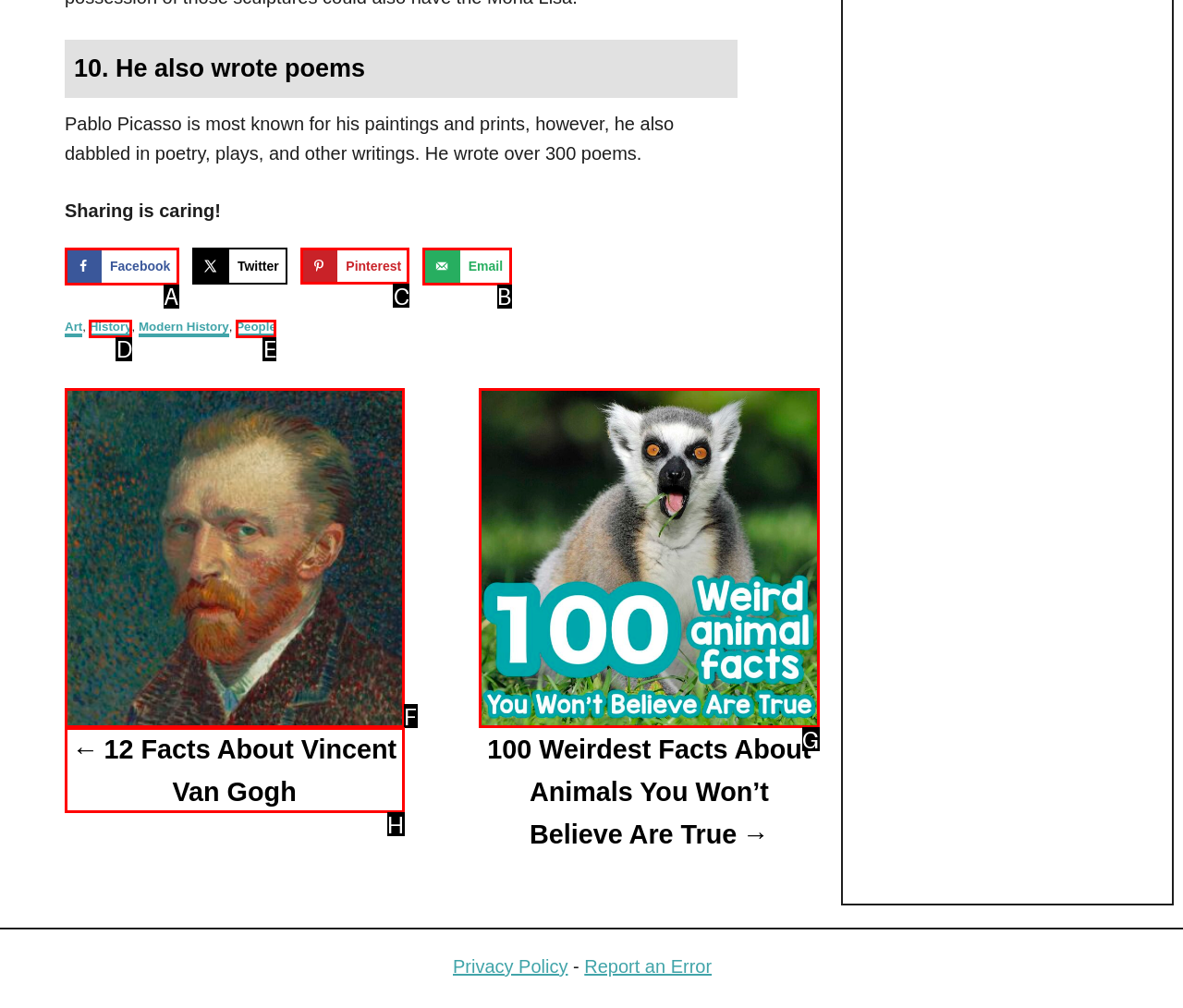Which HTML element should be clicked to perform the following task: Save to Pinterest
Reply with the letter of the appropriate option.

C